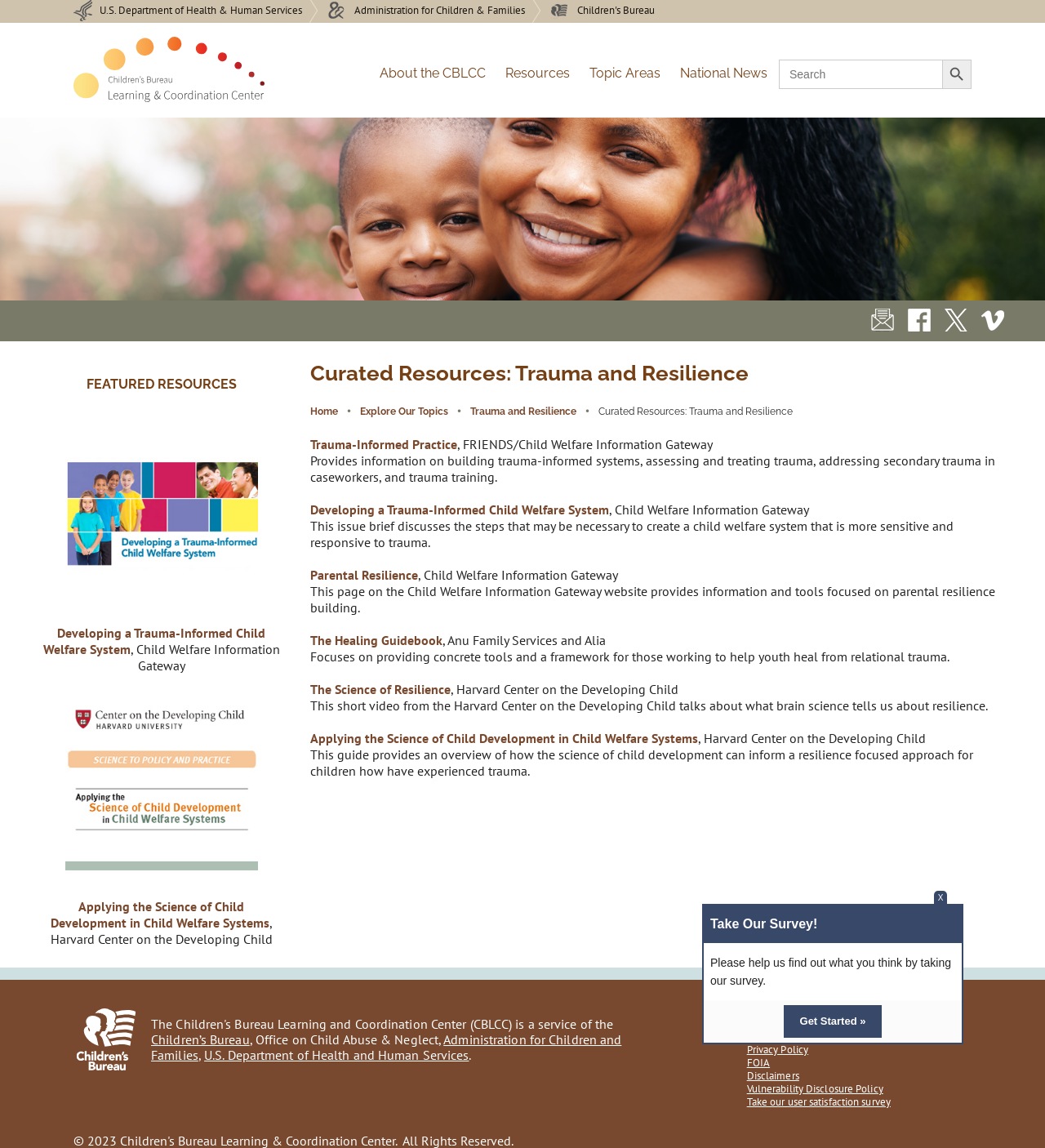Please identify the bounding box coordinates of the region to click in order to complete the given instruction: "Explore the topic of Trauma and Resilience". The coordinates should be four float numbers between 0 and 1, i.e., [left, top, right, bottom].

[0.45, 0.354, 0.552, 0.364]